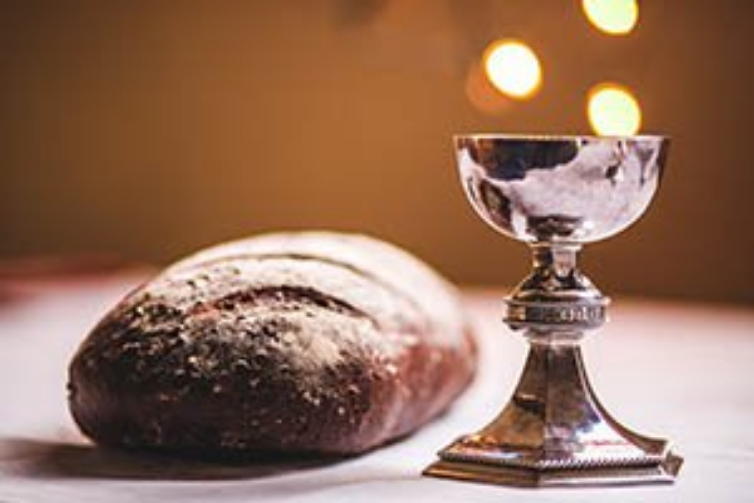Give a complete and detailed account of the image.

This image features a close-up of a loaf of bread and a silver chalice, symbolizing the elements used in the Catholic Mass, particularly during the Eucharist. The loaf, rustic and dusted with flour, signifies the body of Christ, while the polished chalice represents His blood. The blurred background highlights soft golden lights, creating a warm and inviting atmosphere. This scene reflects the themes of faith, community, and the sacred rituals associated with the returning to Sunday obligations, particularly significant within the context of the Catholic Church's teachings.